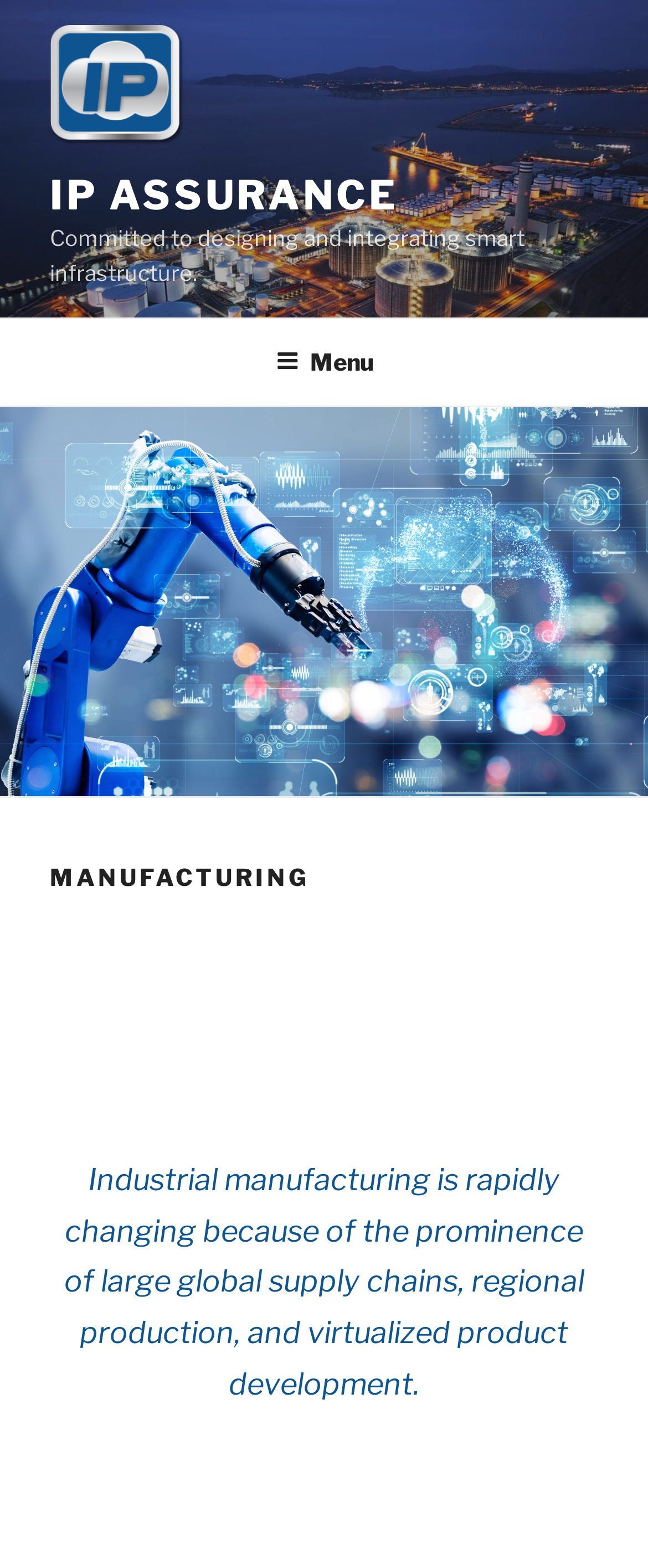Please provide a comprehensive response to the question below by analyzing the image: 
What is the top menu button?

The top menu button is labeled as 'Menu', which is obtained from the button element with the text 'Menu' and is part of the navigation element 'Top Menu'.